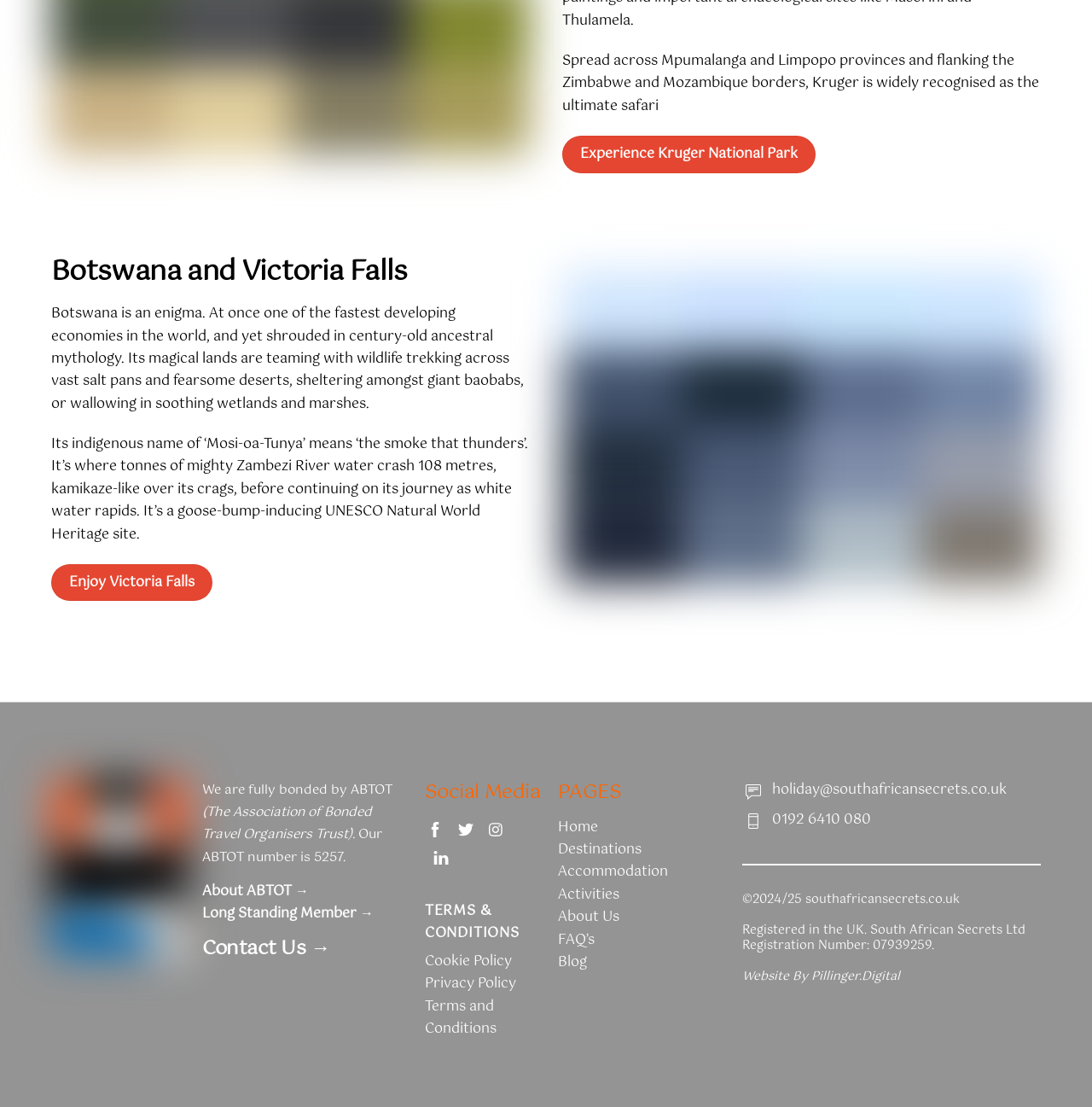Find and specify the bounding box coordinates that correspond to the clickable region for the instruction: "Explore Kruger National Park".

[0.514, 0.123, 0.747, 0.156]